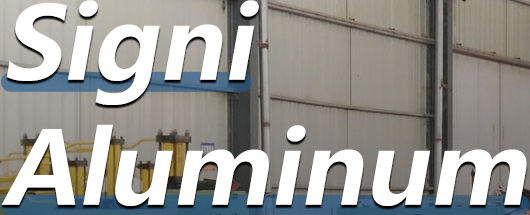Respond with a single word or phrase to the following question:
What type of products does Signi focus on producing?

Aluminum products